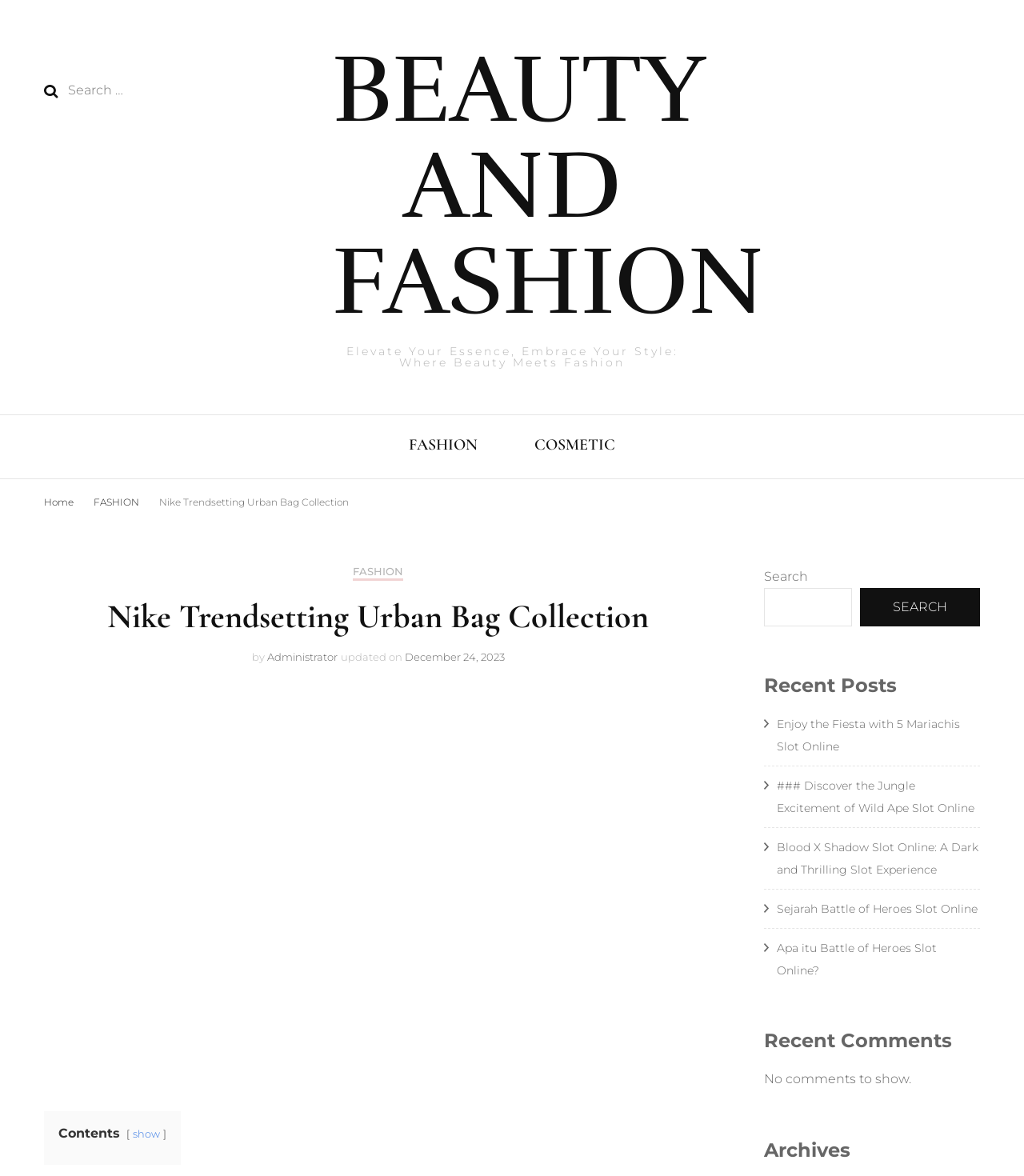Determine the bounding box coordinates for the area that needs to be clicked to fulfill this task: "View Nike Trendsetting Urban Bag Collection". The coordinates must be given as four float numbers between 0 and 1, i.e., [left, top, right, bottom].

[0.155, 0.422, 0.341, 0.432]